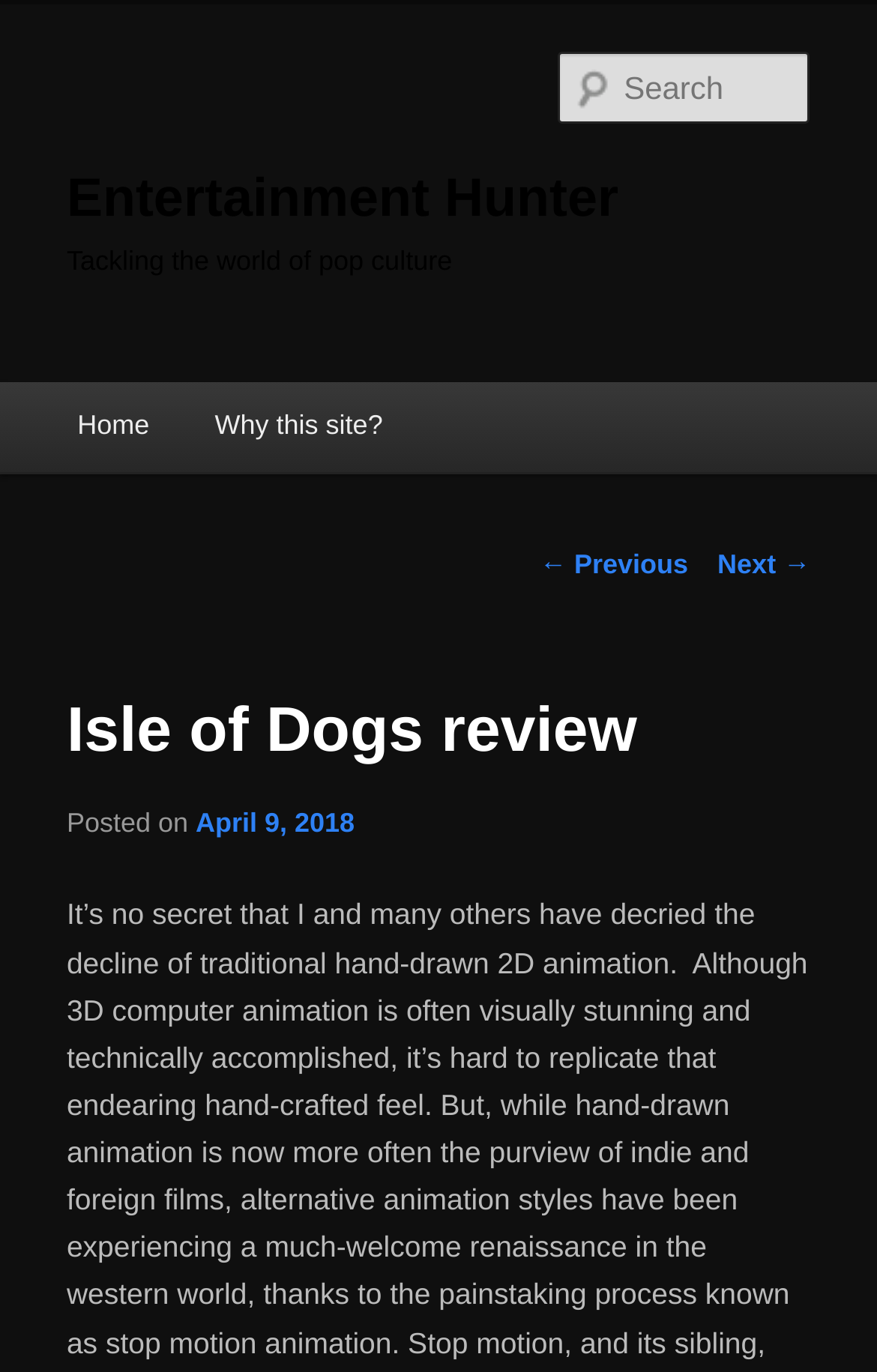Find the coordinates for the bounding box of the element with this description: "parent_node: Search name="s" placeholder="Search"".

[0.637, 0.038, 0.924, 0.09]